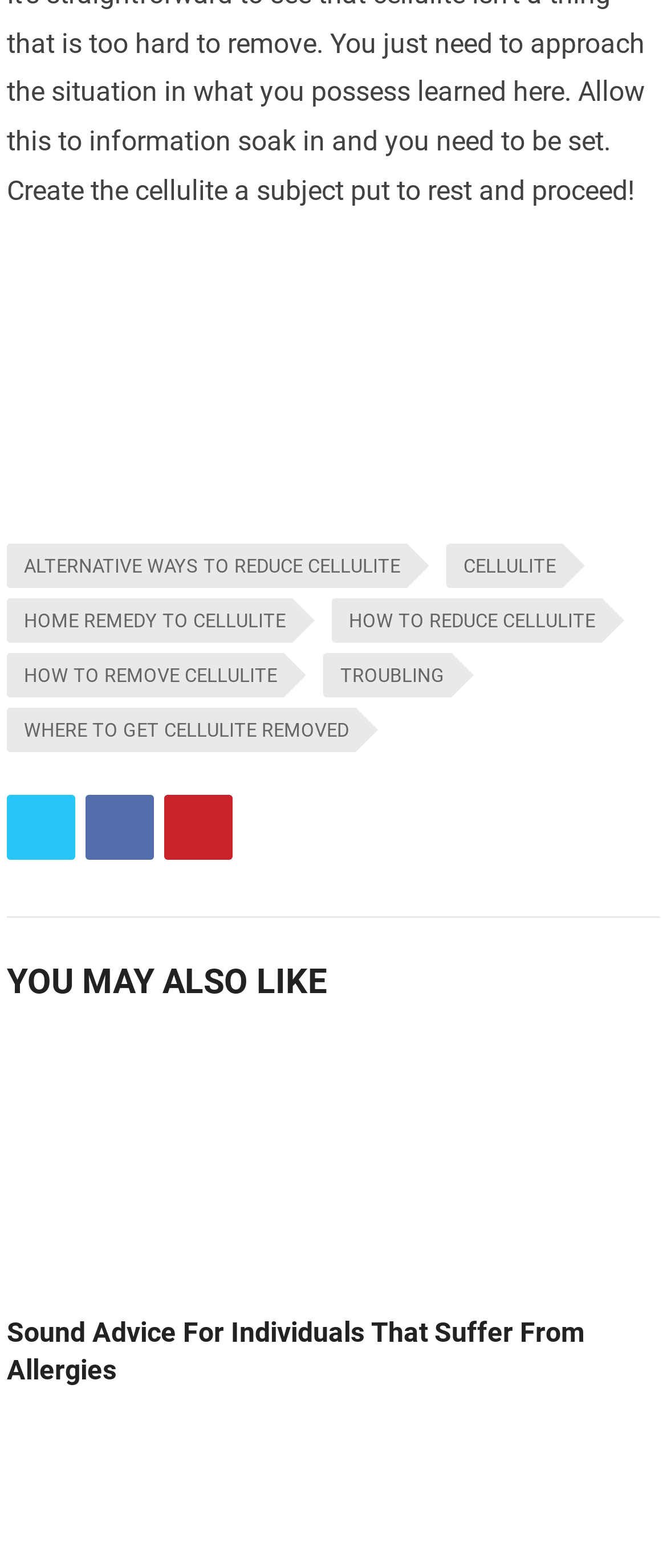Please identify the bounding box coordinates of the area I need to click to accomplish the following instruction: "Follow the Twitter link".

[0.01, 0.507, 0.113, 0.549]